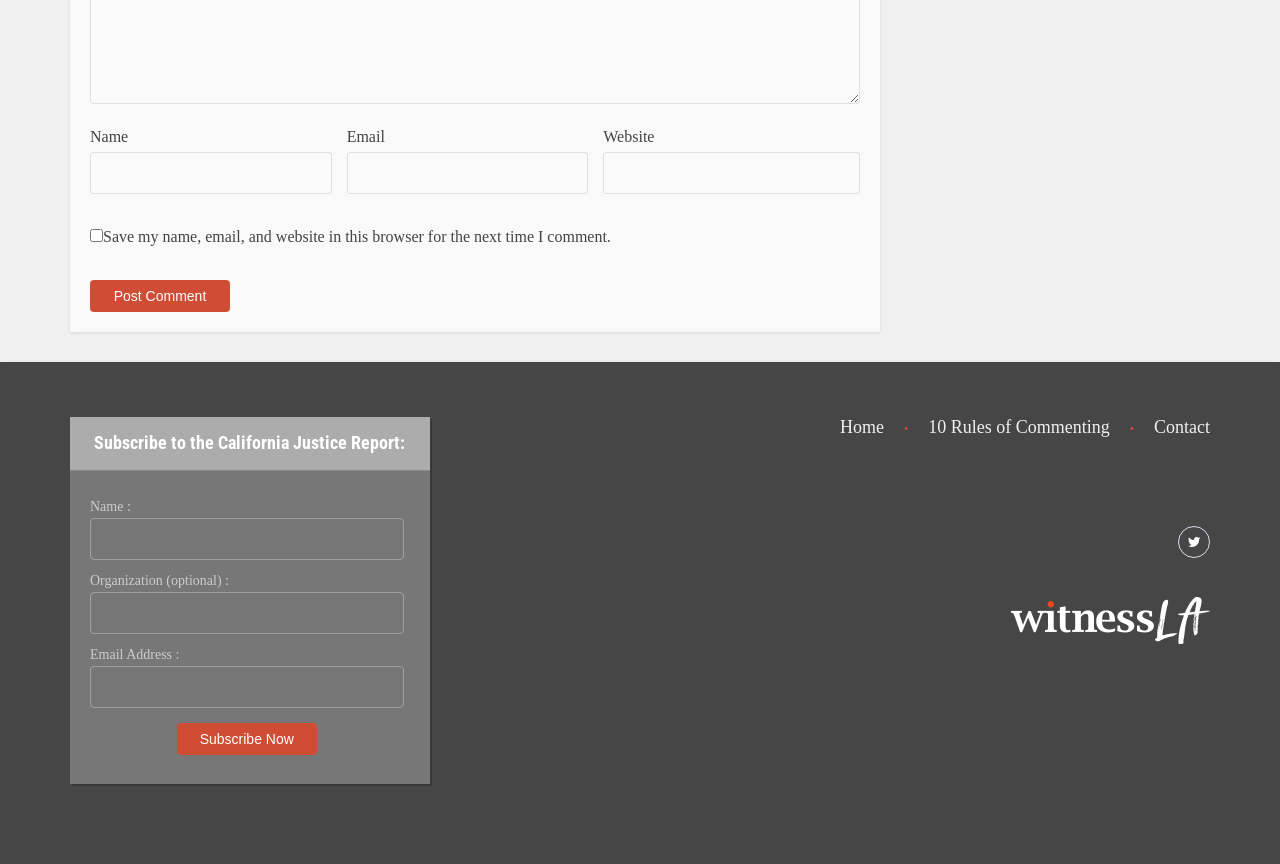What is the purpose of the checkbox?
Answer the question with a single word or phrase by looking at the picture.

Save comment info